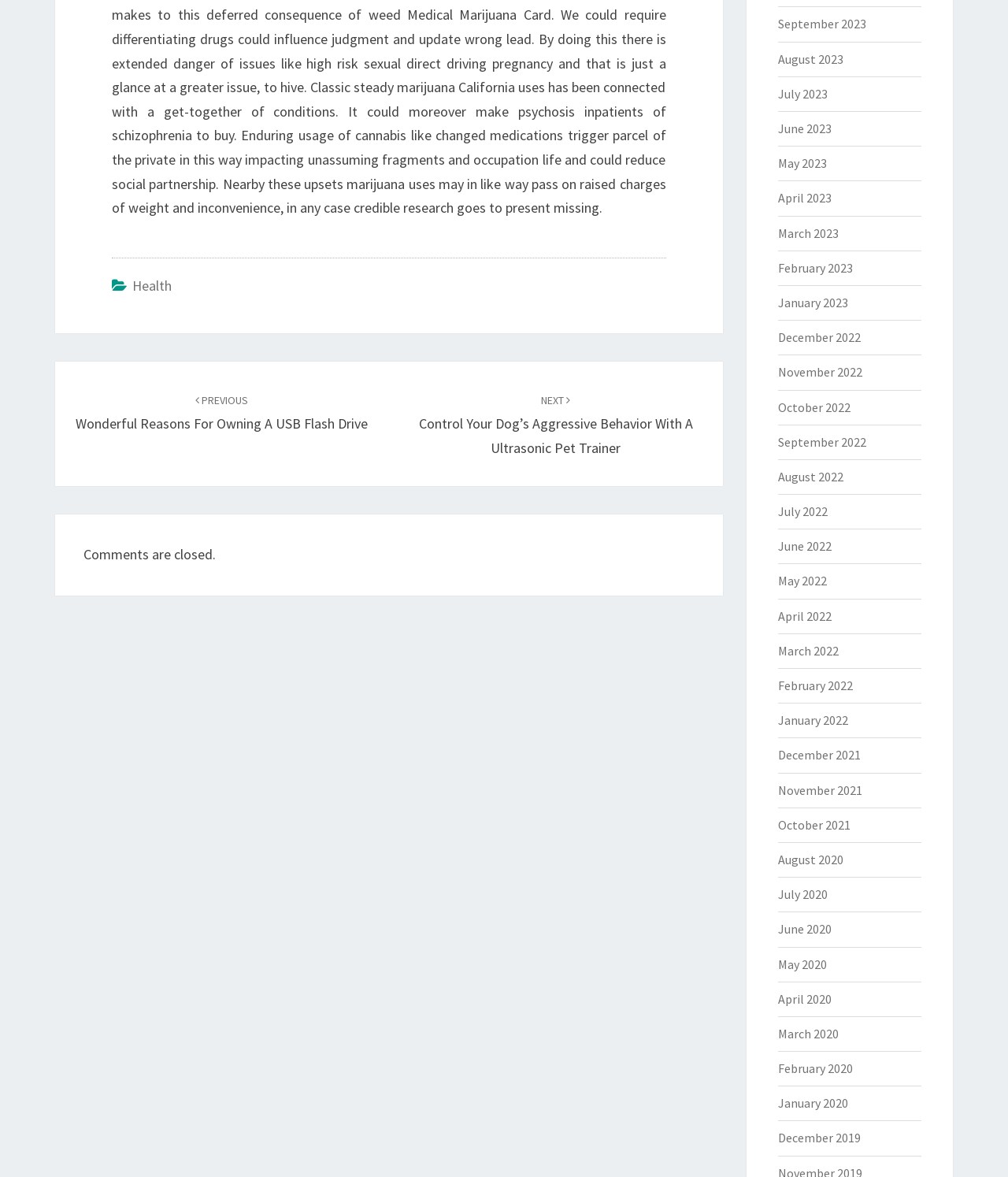Provide the bounding box coordinates of the HTML element described by the text: "Health".

[0.131, 0.235, 0.17, 0.25]